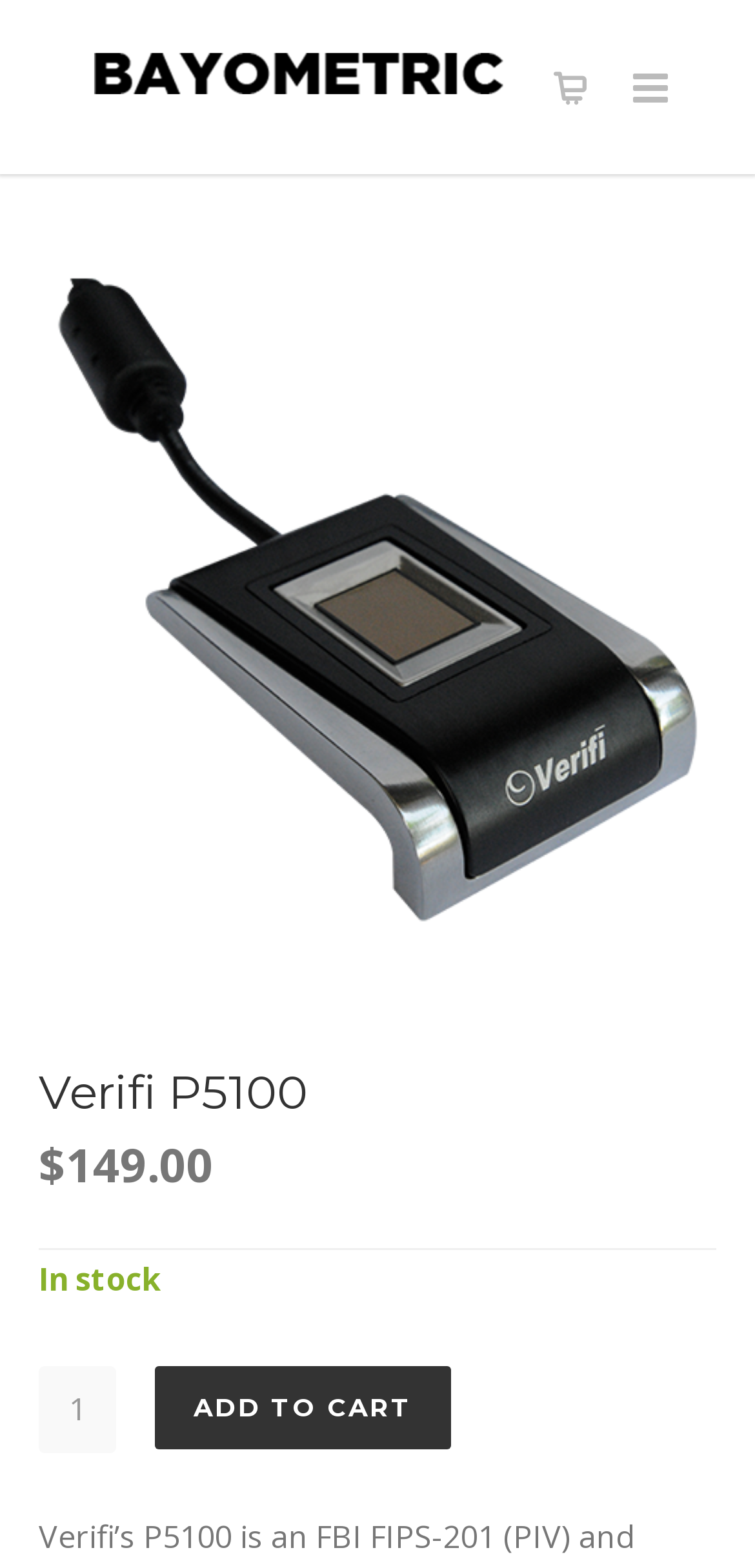Based on the image, provide a detailed and complete answer to the question: 
What is the price of the Verifi P5100?

I found the price of the Verifi P5100 by looking at the StaticText element that contains the dollar sign and the numerical value, which is located near the top of the page.